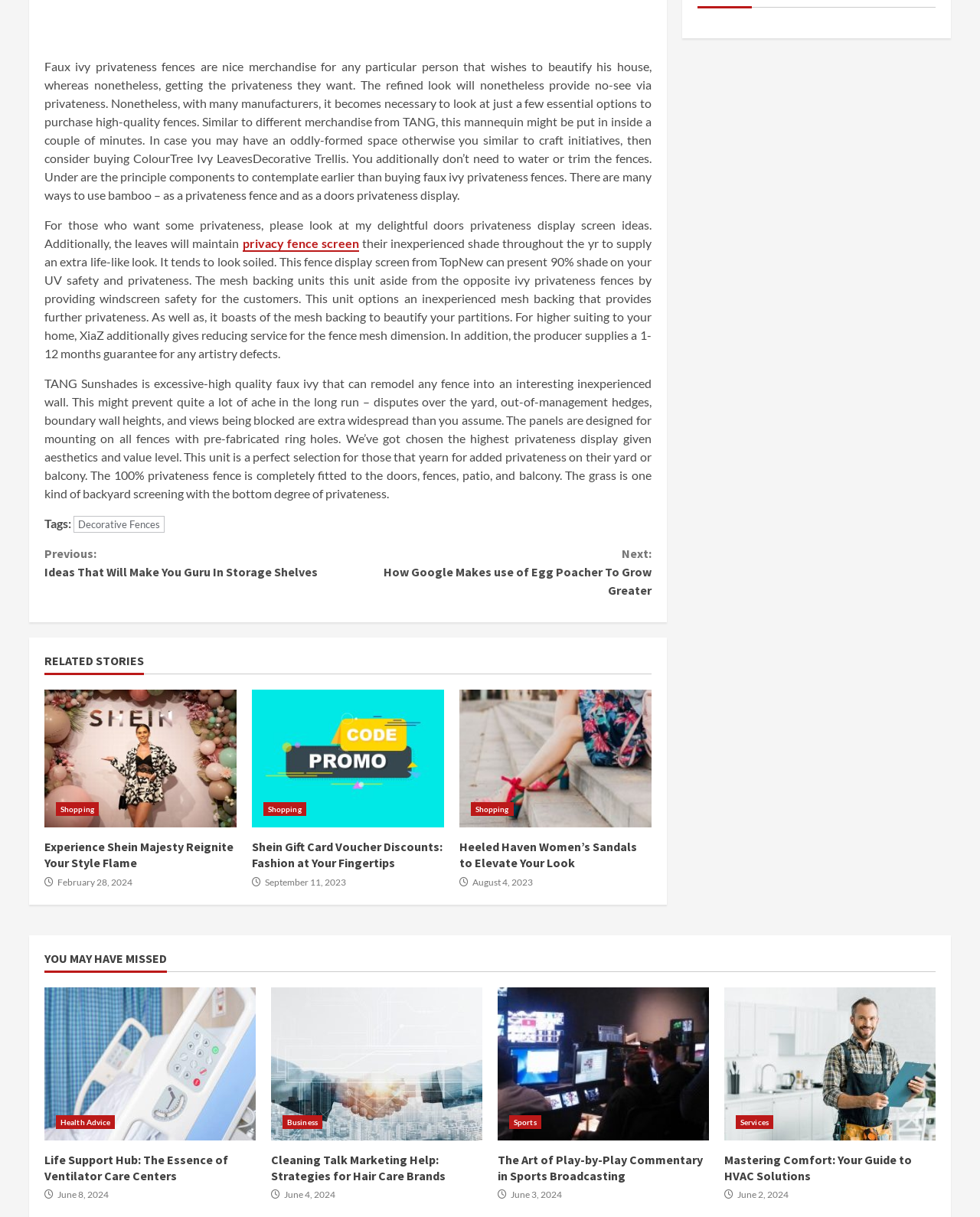Determine the bounding box coordinates (top-left x, top-left y, bottom-right x, bottom-right y) of the UI element described in the following text: Shopping

[0.057, 0.659, 0.101, 0.67]